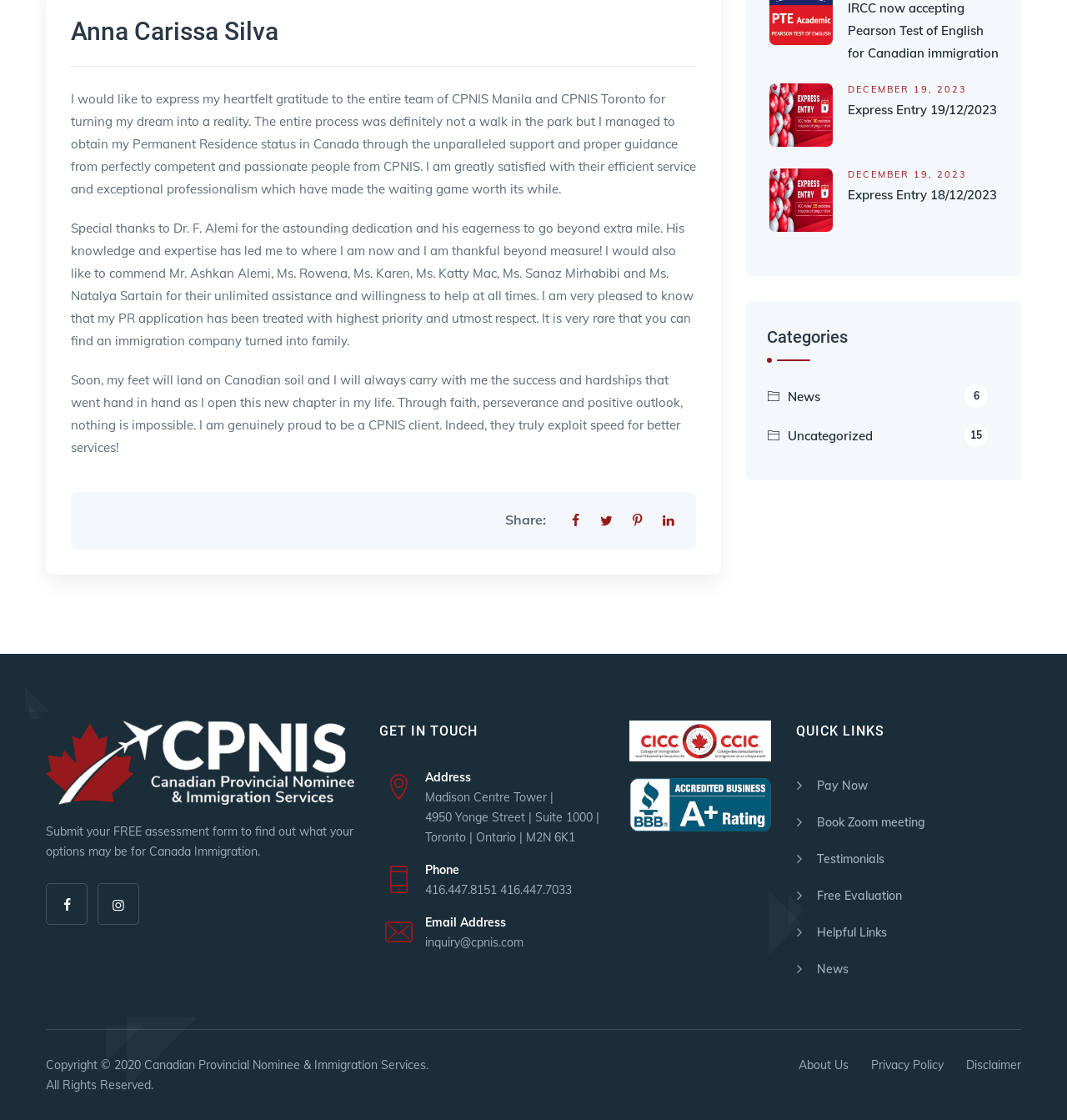From the element description Privacy Policy, predict the bounding box coordinates of the UI element. The coordinates must be specified in the format (top-left x, top-left y, bottom-right x, bottom-right y) and should be within the 0 to 1 range.

[0.816, 0.944, 0.884, 0.958]